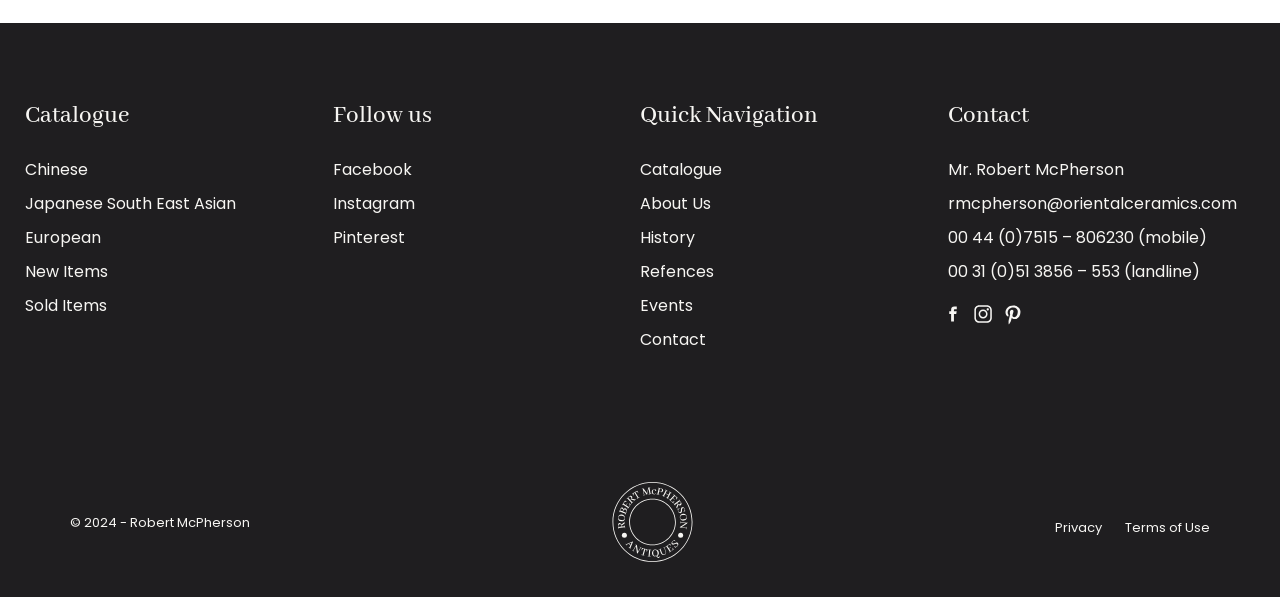Please determine the bounding box coordinates for the UI element described here. Use the format (top-left x, top-left y, bottom-right x, bottom-right y) with values bounded between 0 and 1: Refences

[0.5, 0.436, 0.558, 0.475]